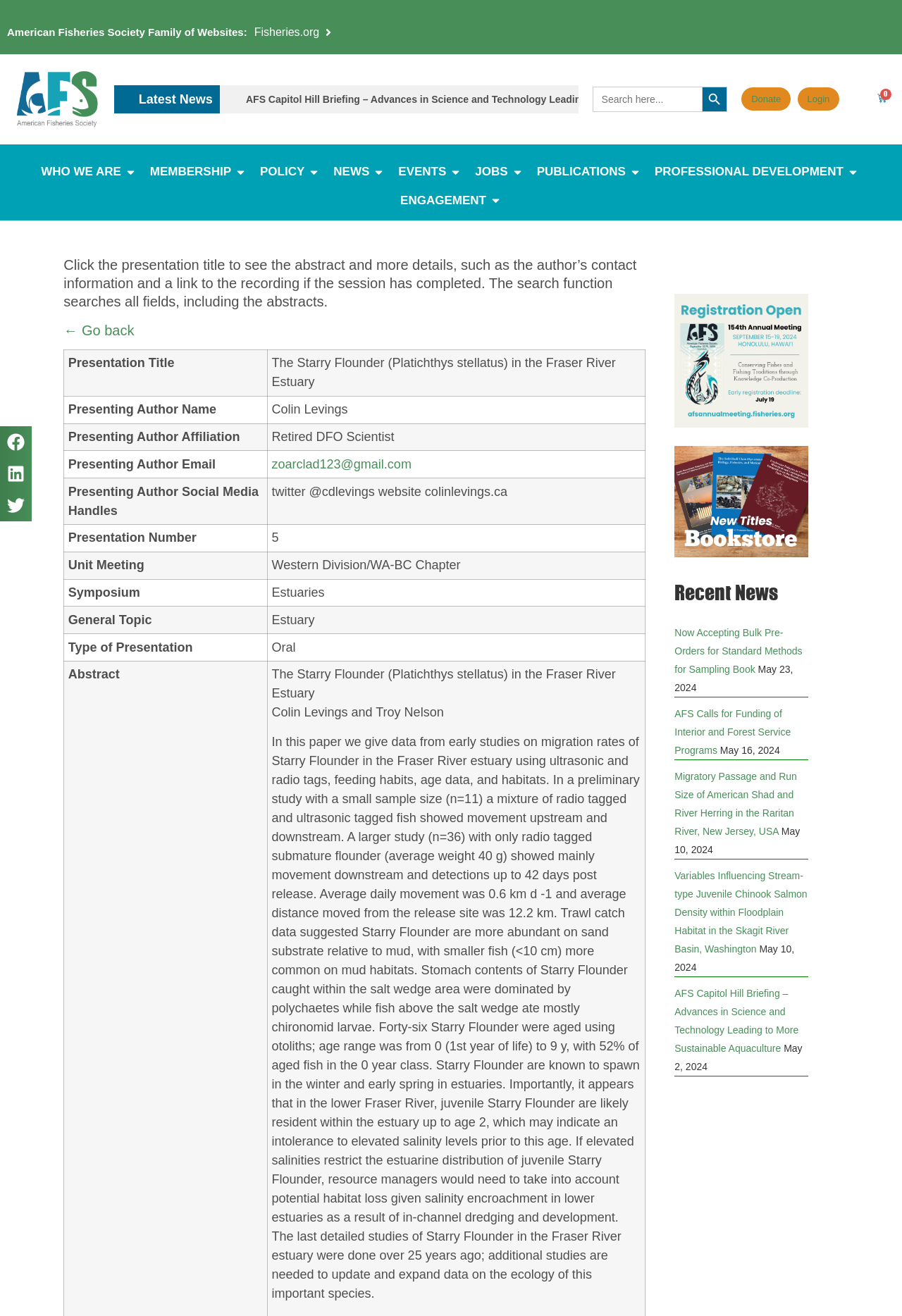Summarize the contents and layout of the webpage in detail.

The webpage is about the Virtual Spring Conference Presentation Schedule of the American Fisheries Society. At the top, there is a navigation menu with various options such as "WHO WE ARE", "MEMBERSHIP", "POLICY", "NEWS", "EVENTS", "JOBS", "PUBLICATIONS", and "PROFESSIONAL DEVELOPMENT". 

Below the navigation menu, there is a search bar with a search button and a "Donate" and "Login" link on the right side. On the top-right corner, there is a cart icon with a "$0.00" label.

The main content of the webpage is a table listing various presentations, including their titles, authors, affiliations, emails, and other details. Each row in the table represents a presentation, and the columns provide different information about the presentation. There are also social media sharing buttons on the left side of the page.

On the right side of the page, there is a section titled "Recent News" with a few news articles listed, including their titles and dates.